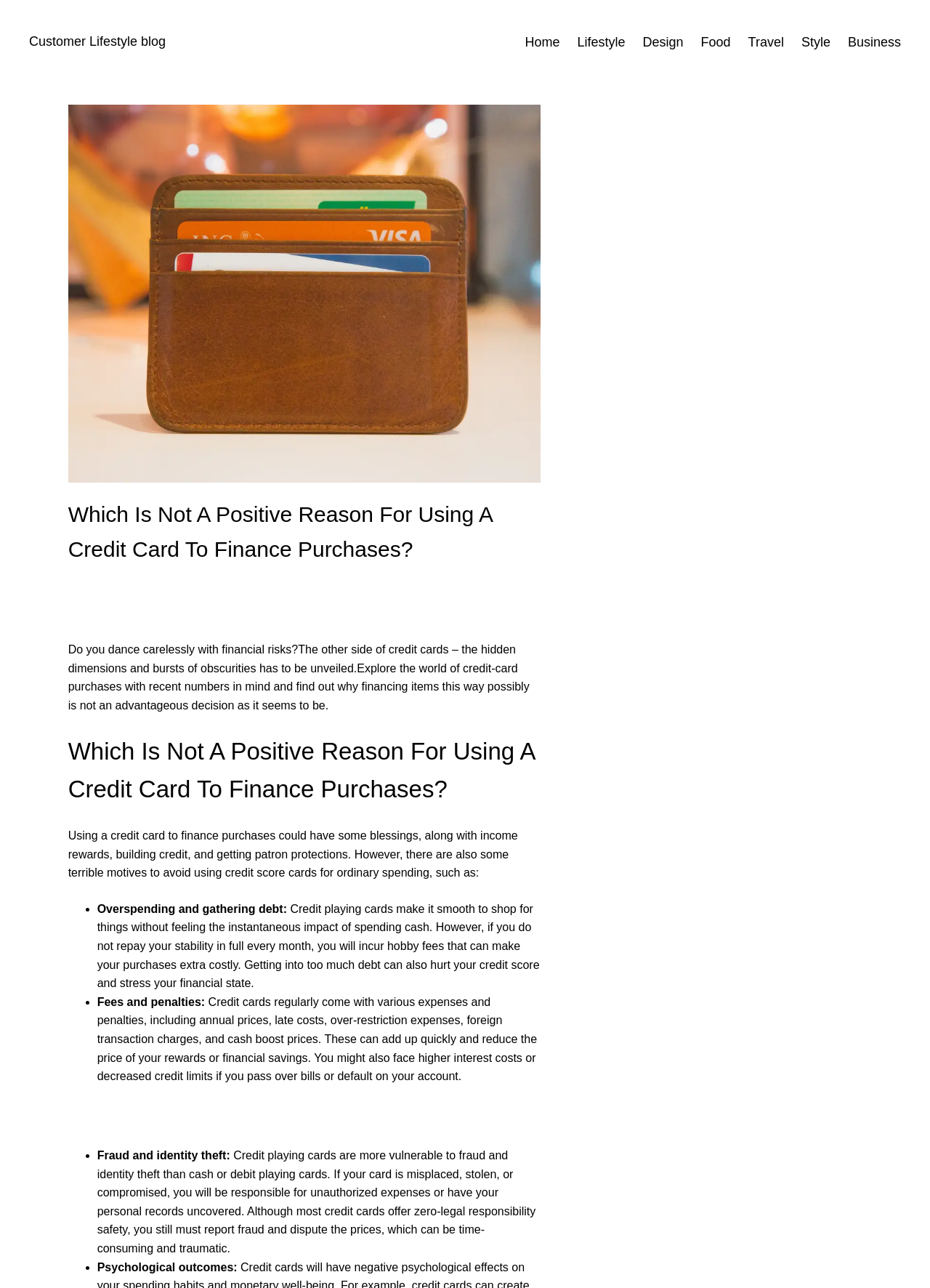Can you look at the image and give a comprehensive answer to the question:
What is the purpose of the 'Customer Lifestyle blog' link?

The 'Customer Lifestyle blog' link is likely a navigation element that allows users to access a blog related to customer lifestyle. The link is placed at the top of the webpage, suggesting that it is a secondary navigation option.